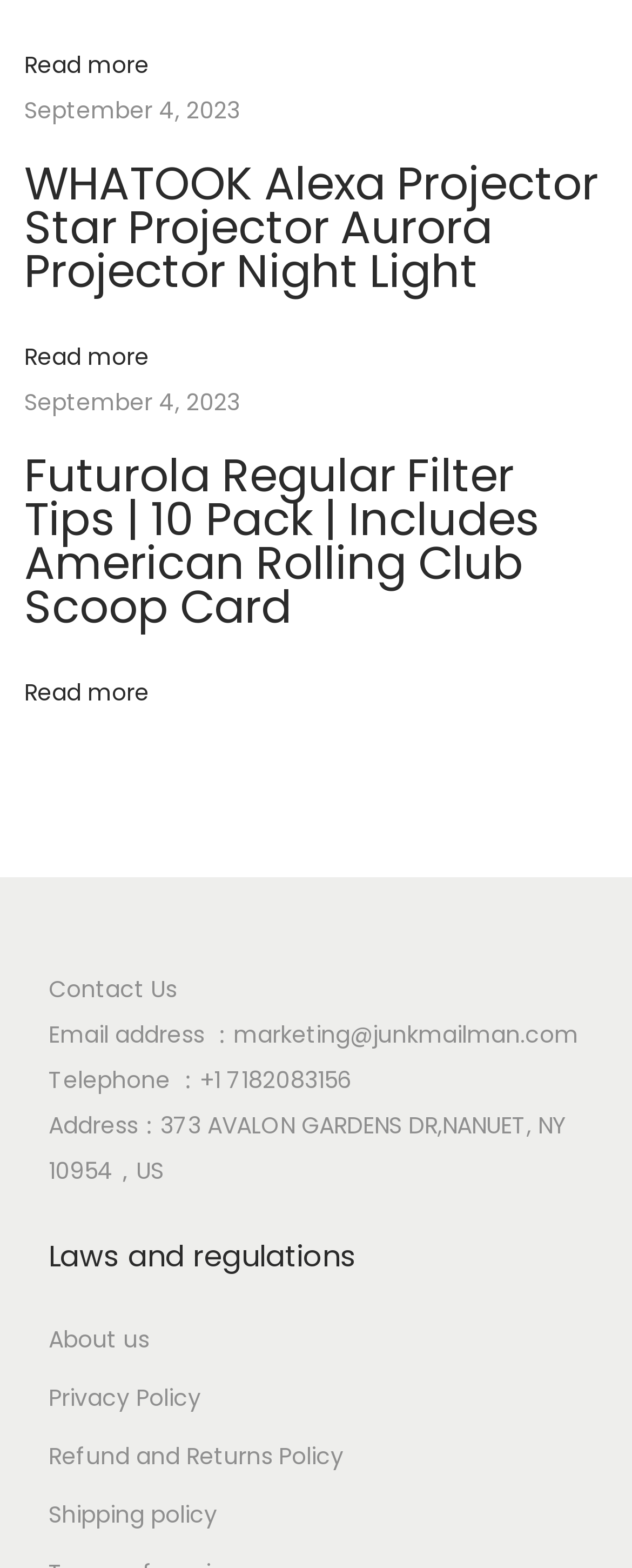Highlight the bounding box coordinates of the element you need to click to perform the following instruction: "Check out the guide to Netgear extender not working."

None